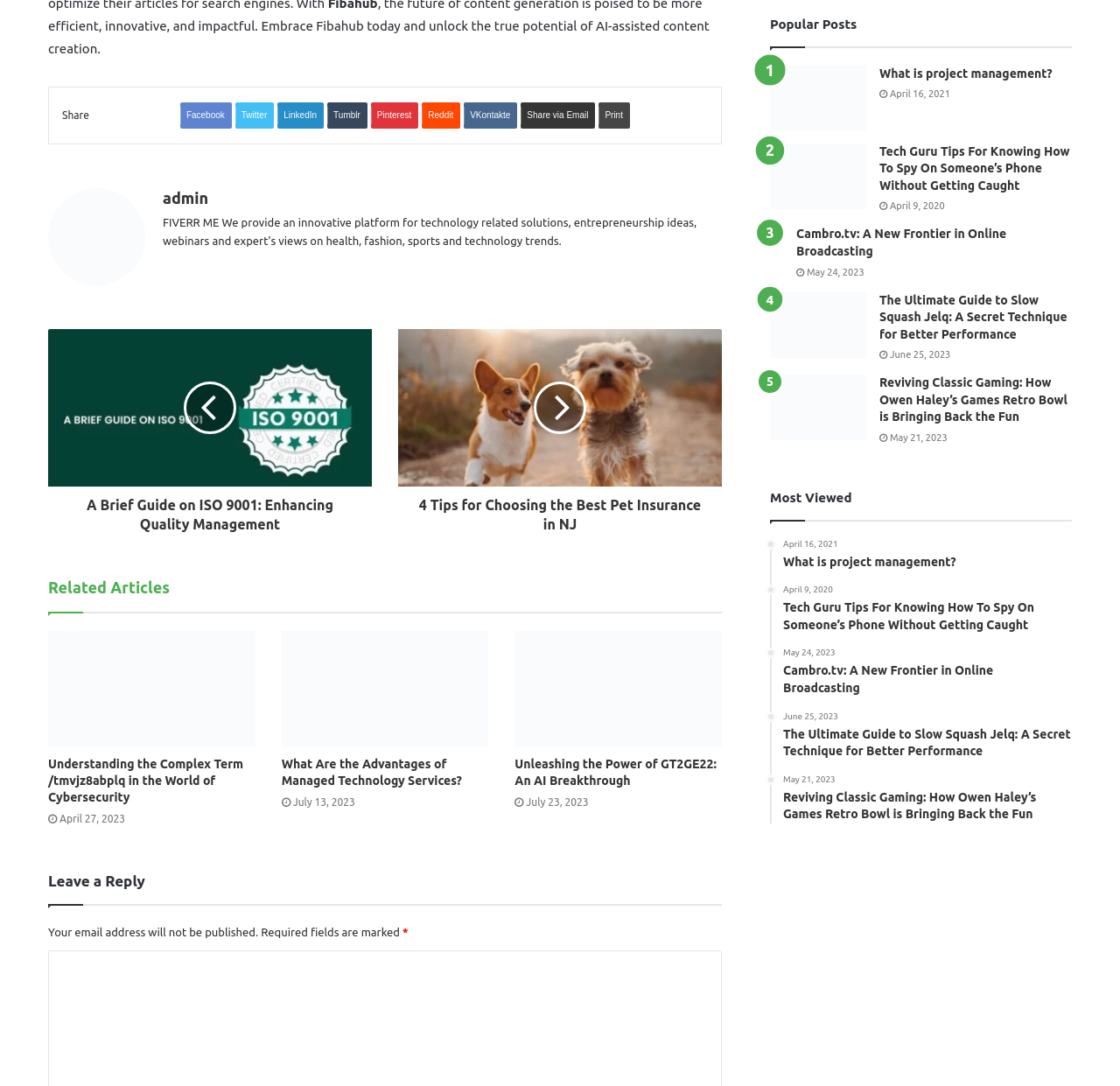How many social media links are there?
Please give a detailed and thorough answer to the question, covering all relevant points.

I counted the number of link elements with text 'Facebook', 'Twitter', 'LinkedIn', 'Tumblr', 'Pinterest', 'Reddit', 'VKontakte', and 'Share via Email' which are located at the top of the webpage.